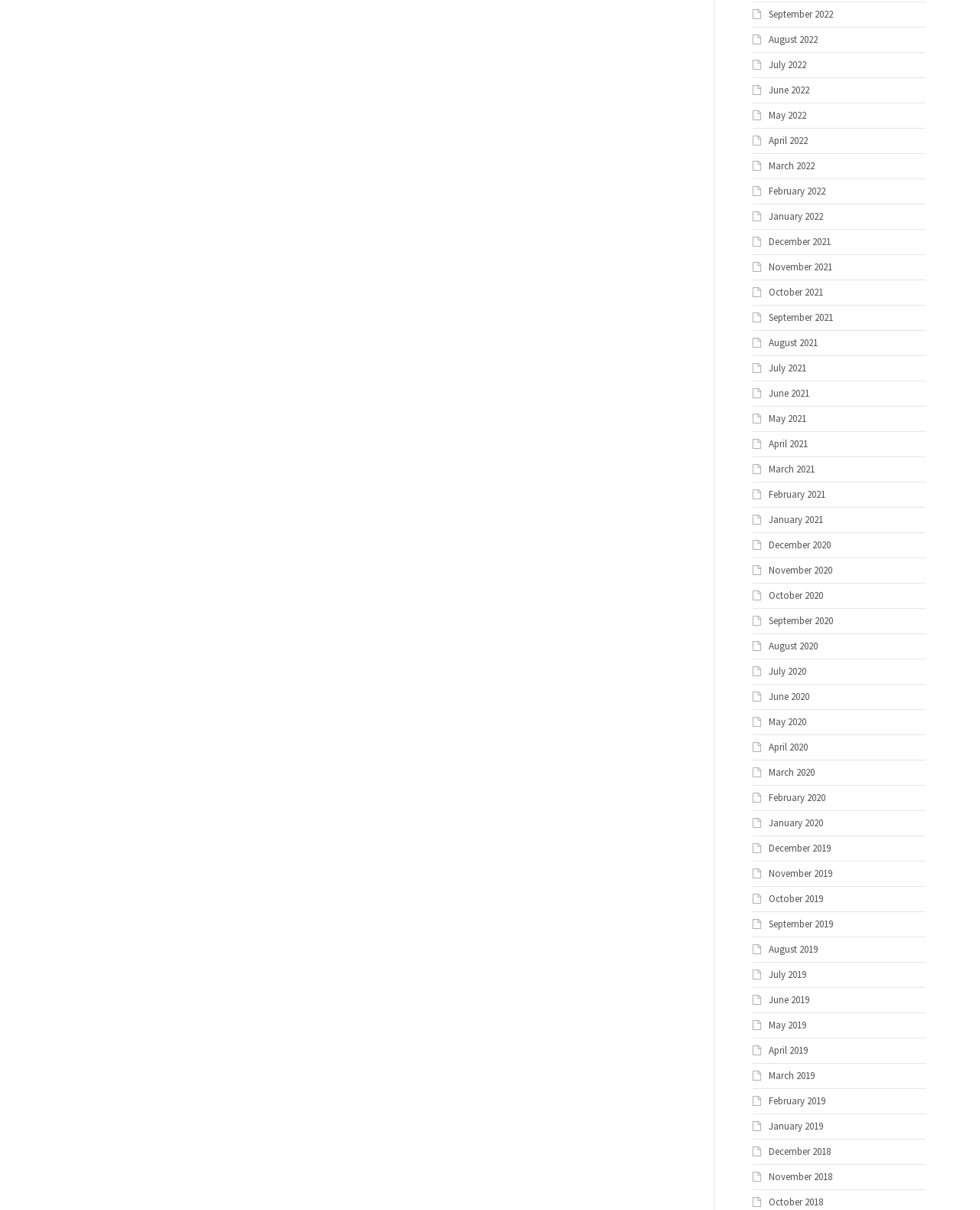Give a short answer to this question using one word or a phrase:
What is the pattern of the month listings?

Monthly archives